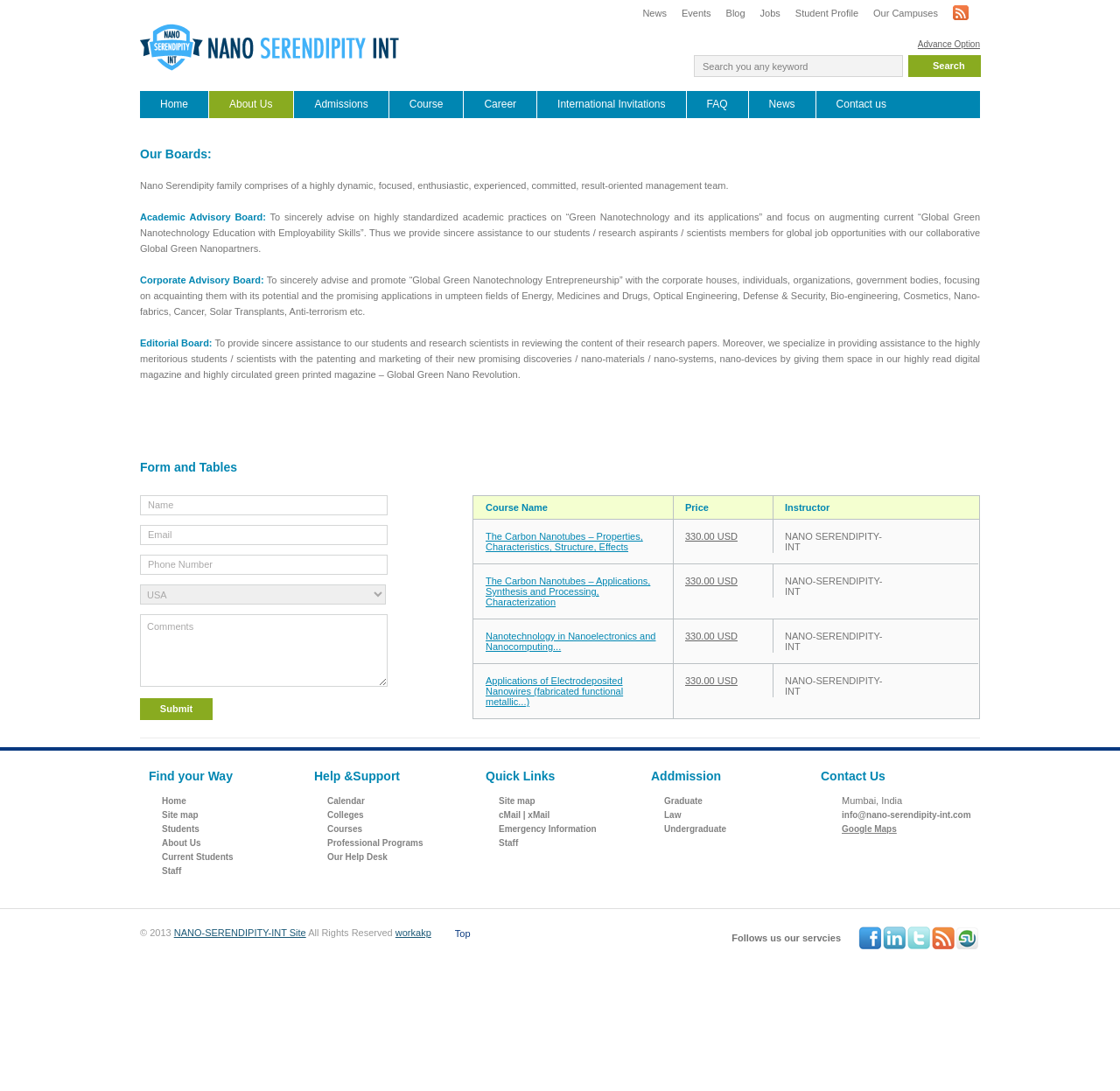Please find the bounding box for the UI element described by: "Our Campuses".

[0.773, 0.0, 0.844, 0.024]